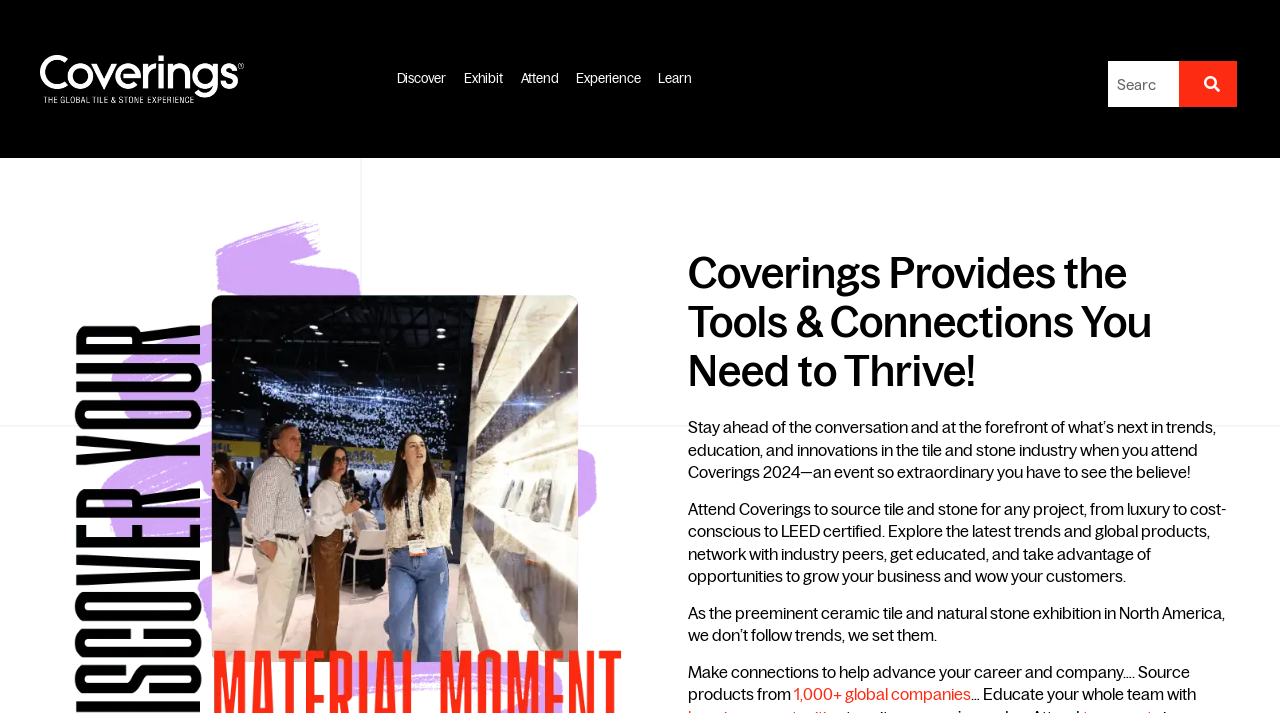What is the main theme of this event?
Please give a detailed and thorough answer to the question, covering all relevant points.

Based on the webpage content, it is clear that the event is focused on the tile and stone industry, as it mentions trends, education, and innovations in this field.